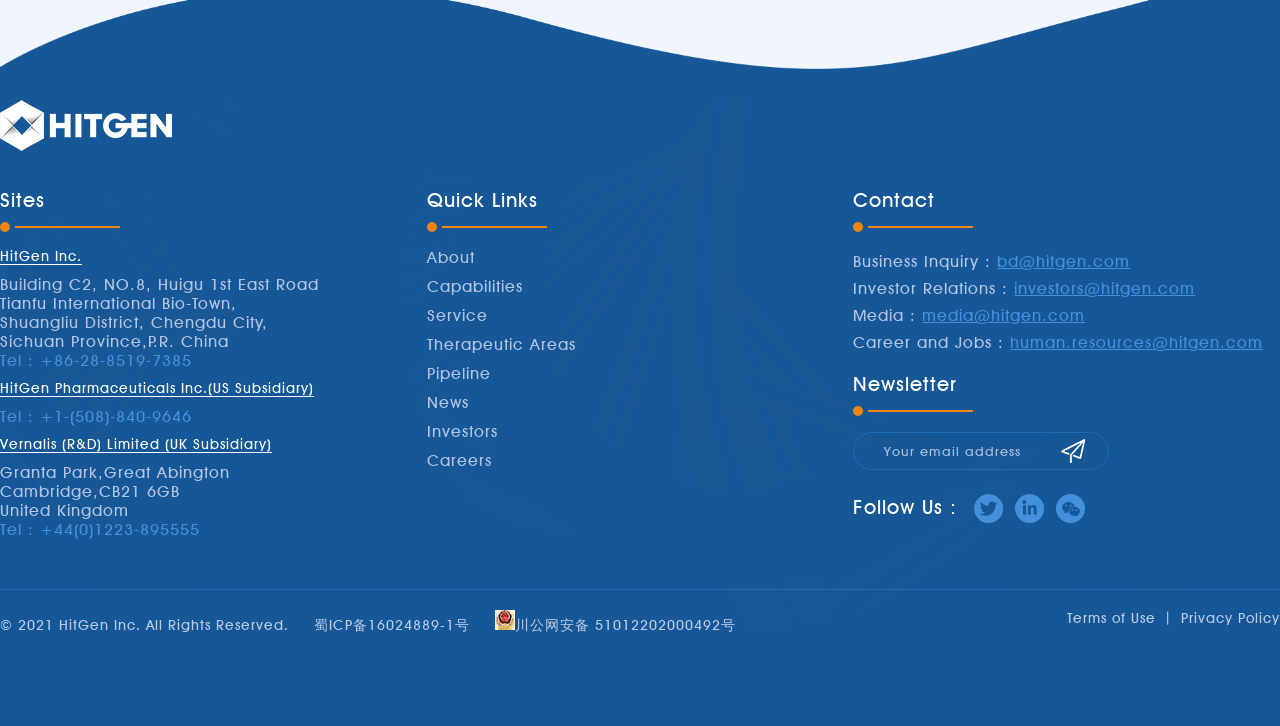What is the copyright year? Refer to the image and provide a one-word or short phrase answer.

2021